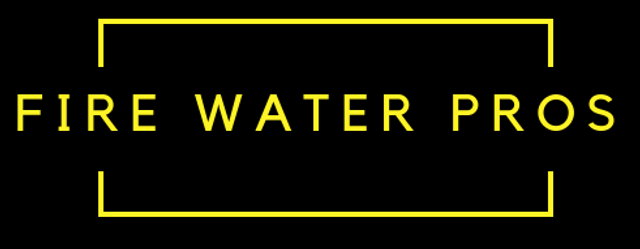From the image, can you give a detailed response to the question below:
What does the logo signify?

The logo of 'Fire Water Pros' signifies a professional and dedicated approach to emergency restoration, reflecting the company's commitment to providing fast and reliable assistance to clients dealing with water and fire damage, and creating an impactful presence on the webpage.